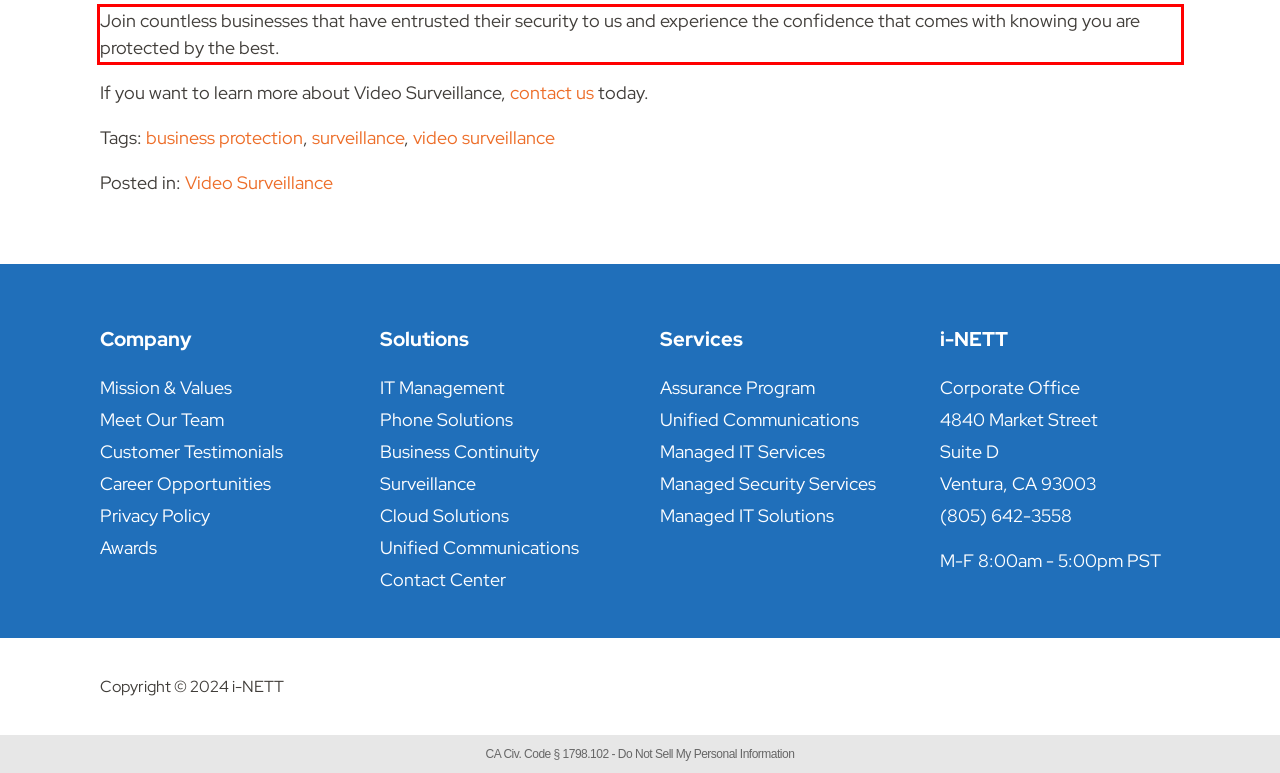There is a screenshot of a webpage with a red bounding box around a UI element. Please use OCR to extract the text within the red bounding box.

Join countless businesses that have entrusted their security to us and experience the confidence that comes with knowing you are protected by the best.